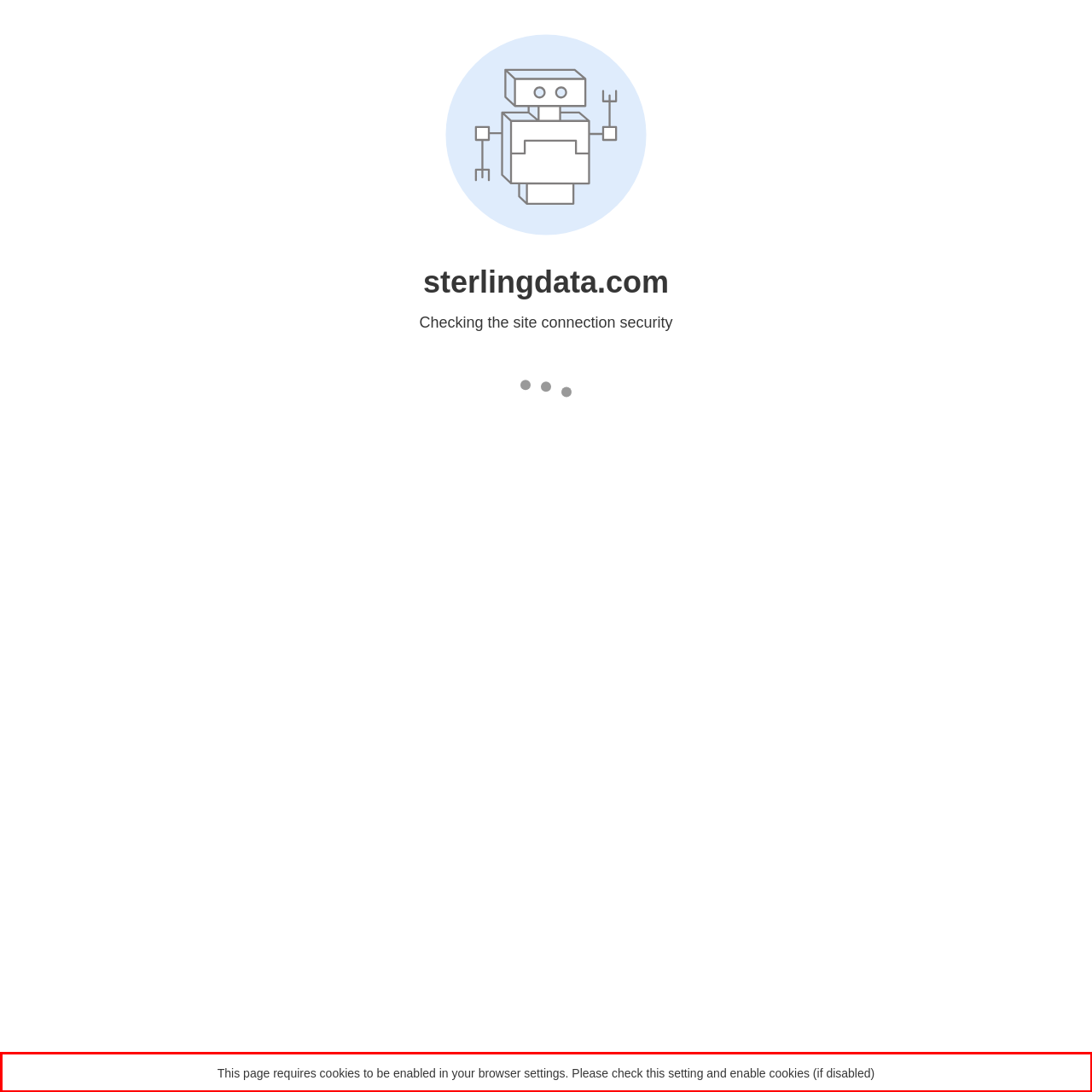You are given a screenshot showing a webpage with a red bounding box. Perform OCR to capture the text within the red bounding box.

This page requires cookies to be enabled in your browser settings. Please check this setting and enable cookies (if disabled)